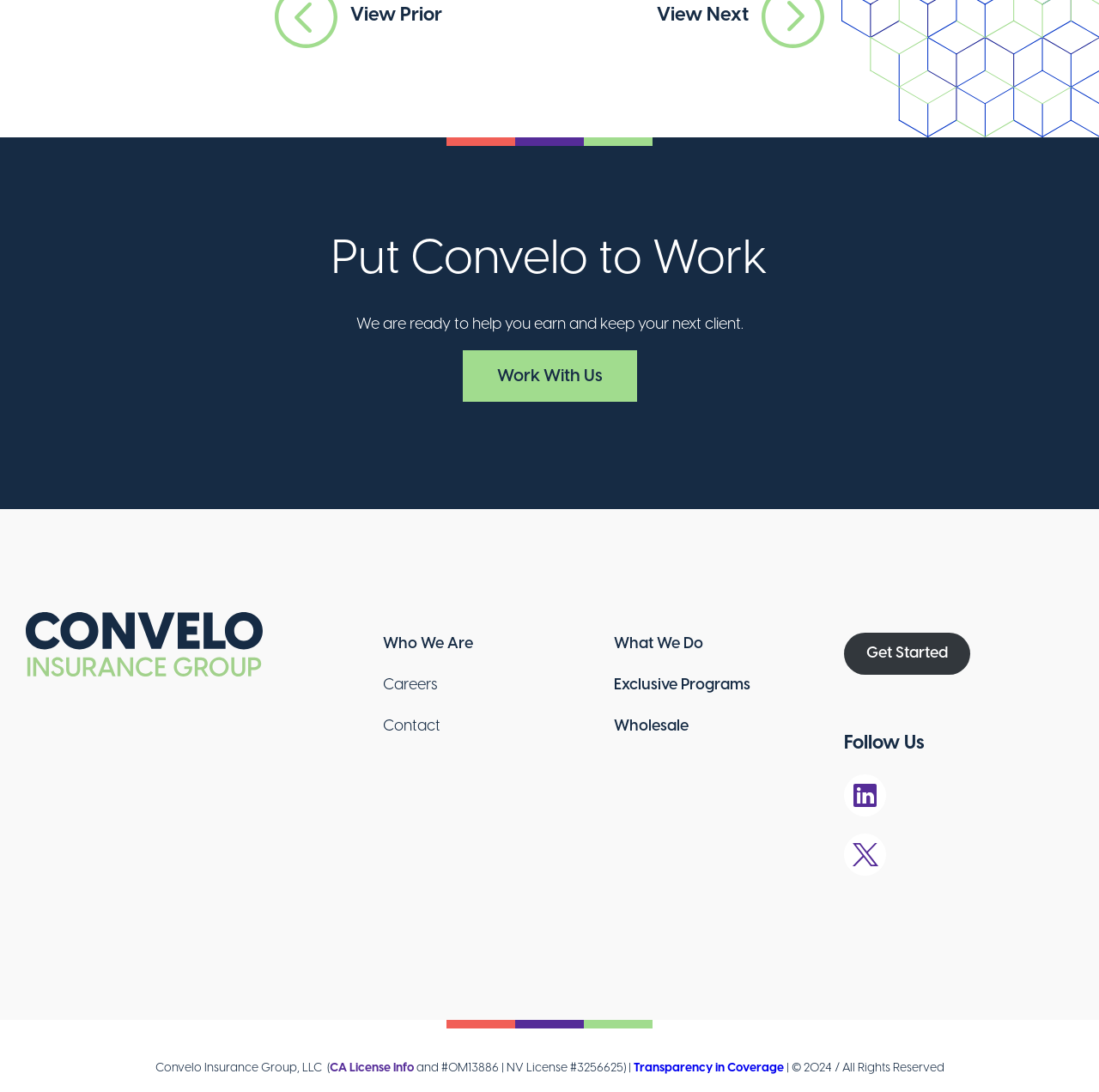Please respond to the question with a concise word or phrase:
How many navigation links are available?

7